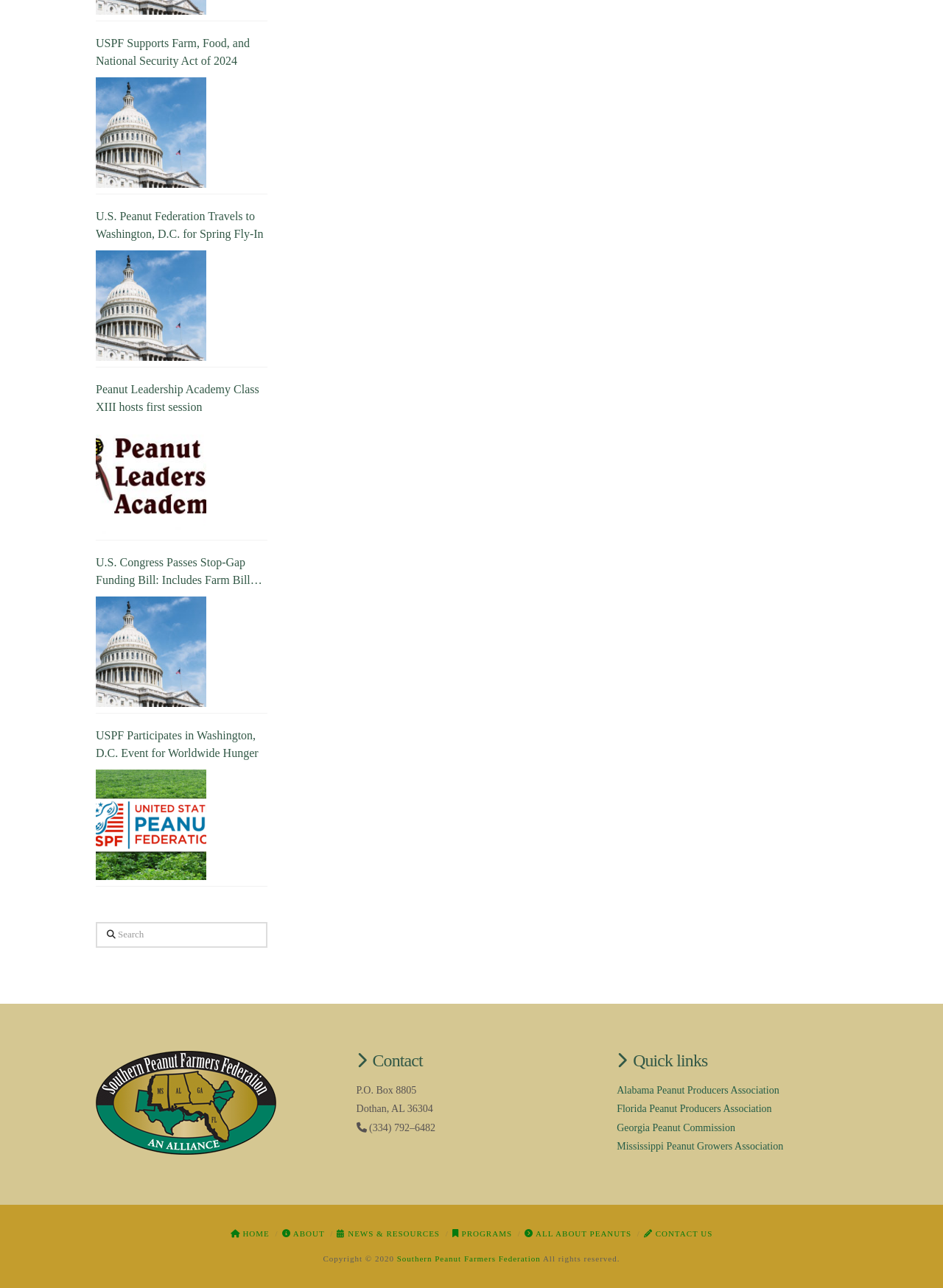Determine the bounding box coordinates for the region that must be clicked to execute the following instruction: "Read about the Peanut Leadership Academy Class XIII".

[0.102, 0.296, 0.283, 0.323]